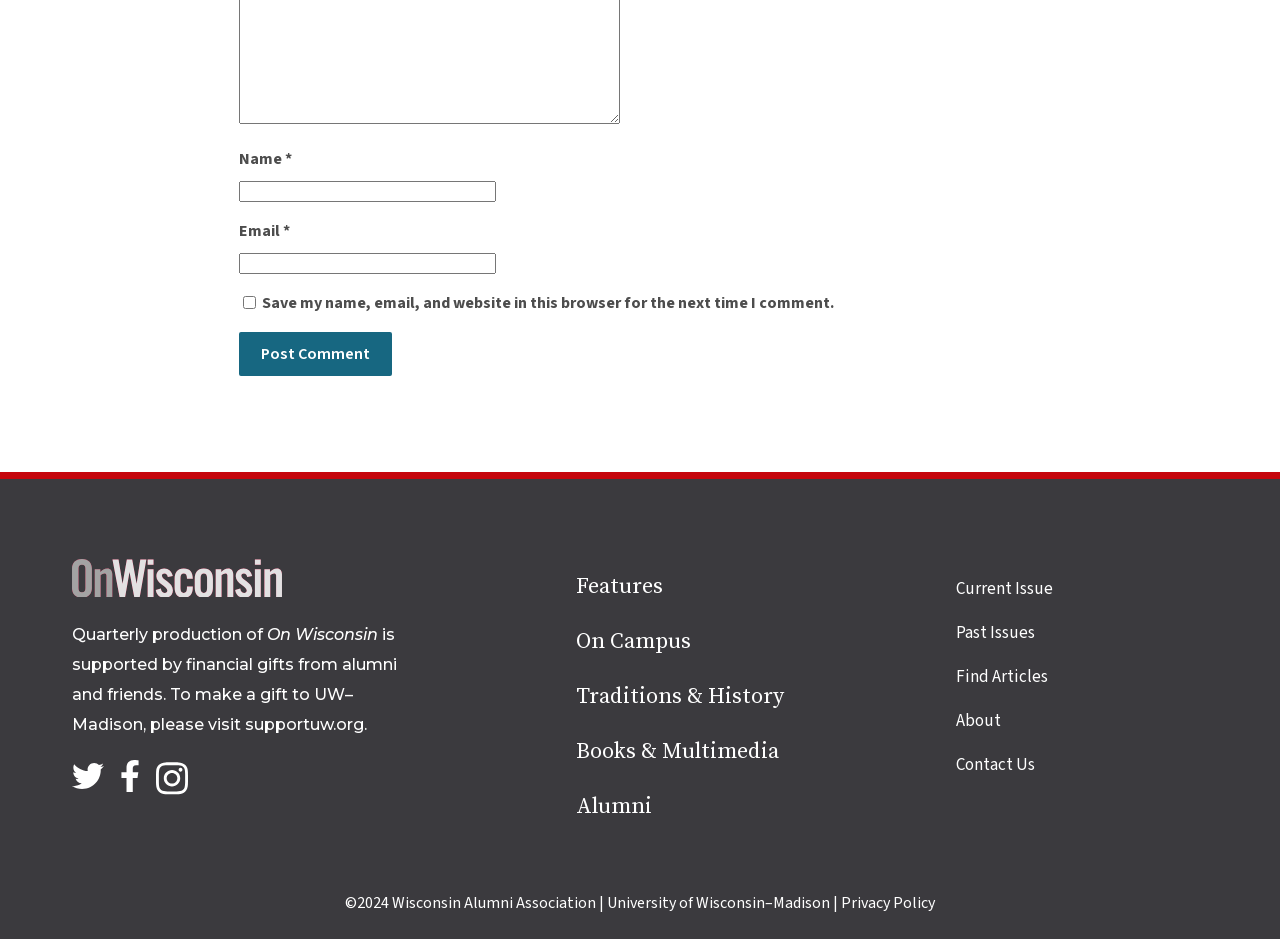Please respond in a single word or phrase: 
What is the purpose of the checkbox?

Save comment information